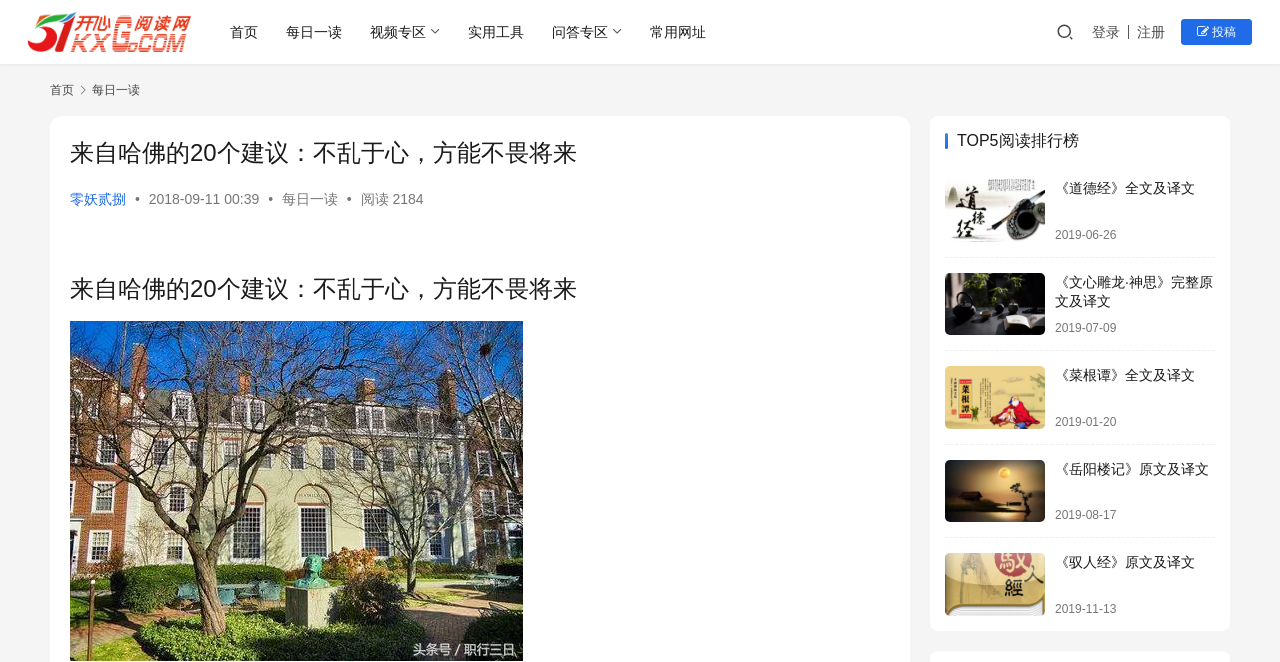Answer this question using a single word or a brief phrase:
What is the name of the website?

哈佛大学